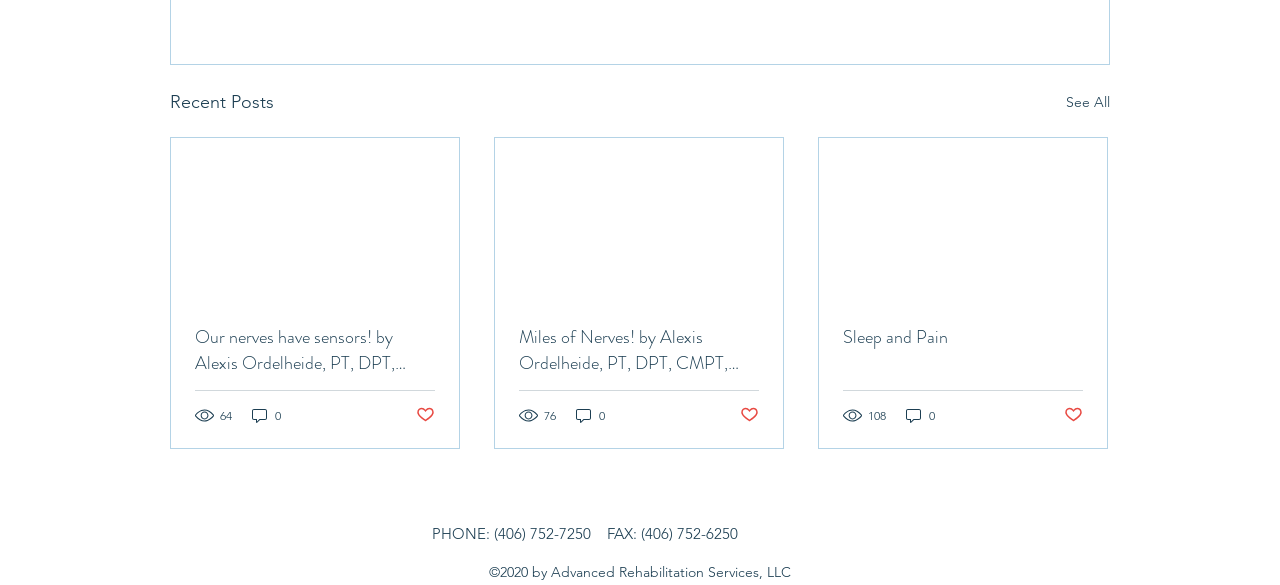How many comments does the third article have?
Please give a well-detailed answer to the question.

The third article is located in the third article element with bounding box coordinates [0.64, 0.236, 0.865, 0.766]. The comment count is a link element with text '0 comments'.